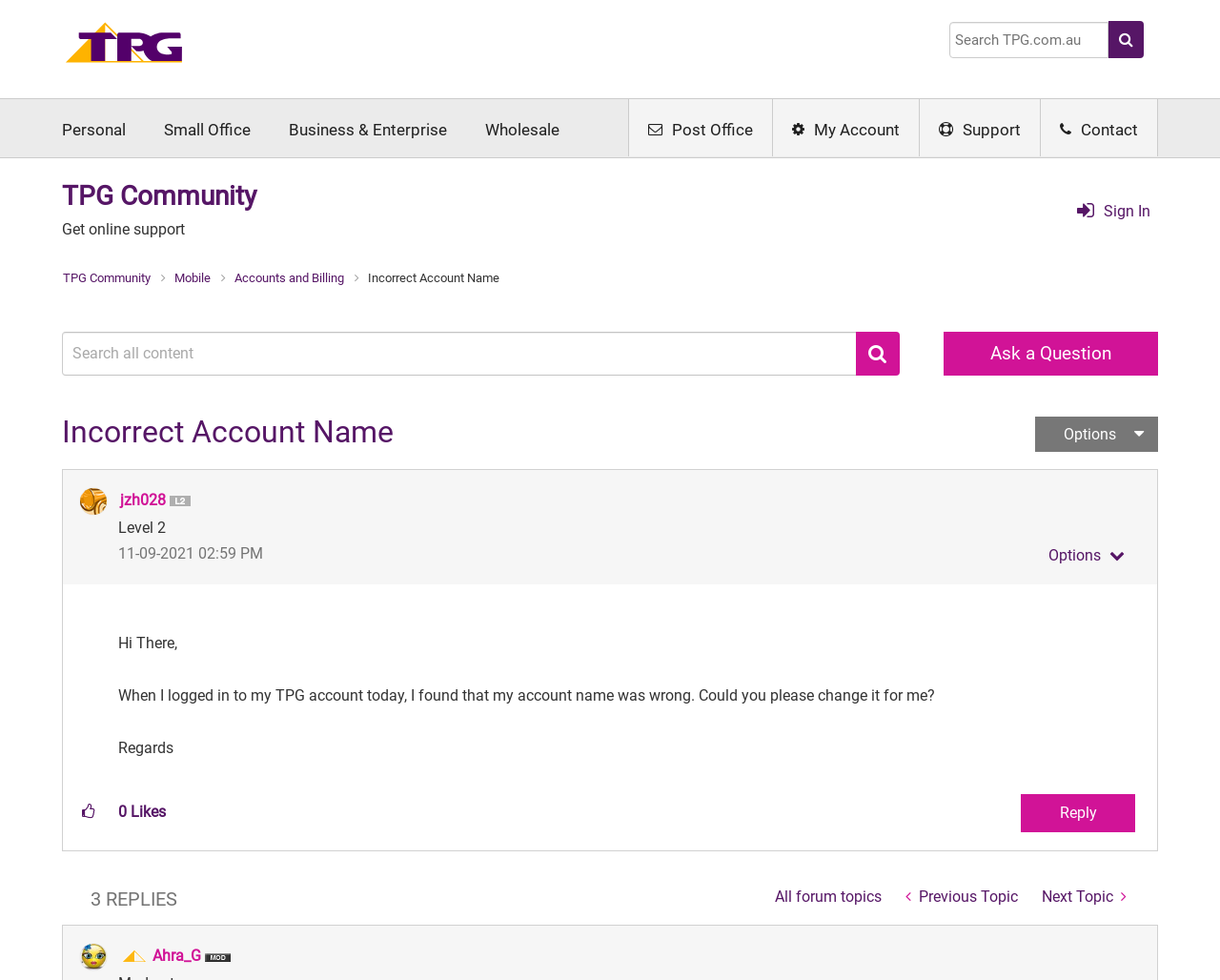Determine the bounding box coordinates of the section I need to click to execute the following instruction: "Click on Show post option menu". Provide the coordinates as four float numbers between 0 and 1, i.e., [left, top, right, bottom].

[0.851, 0.554, 0.927, 0.586]